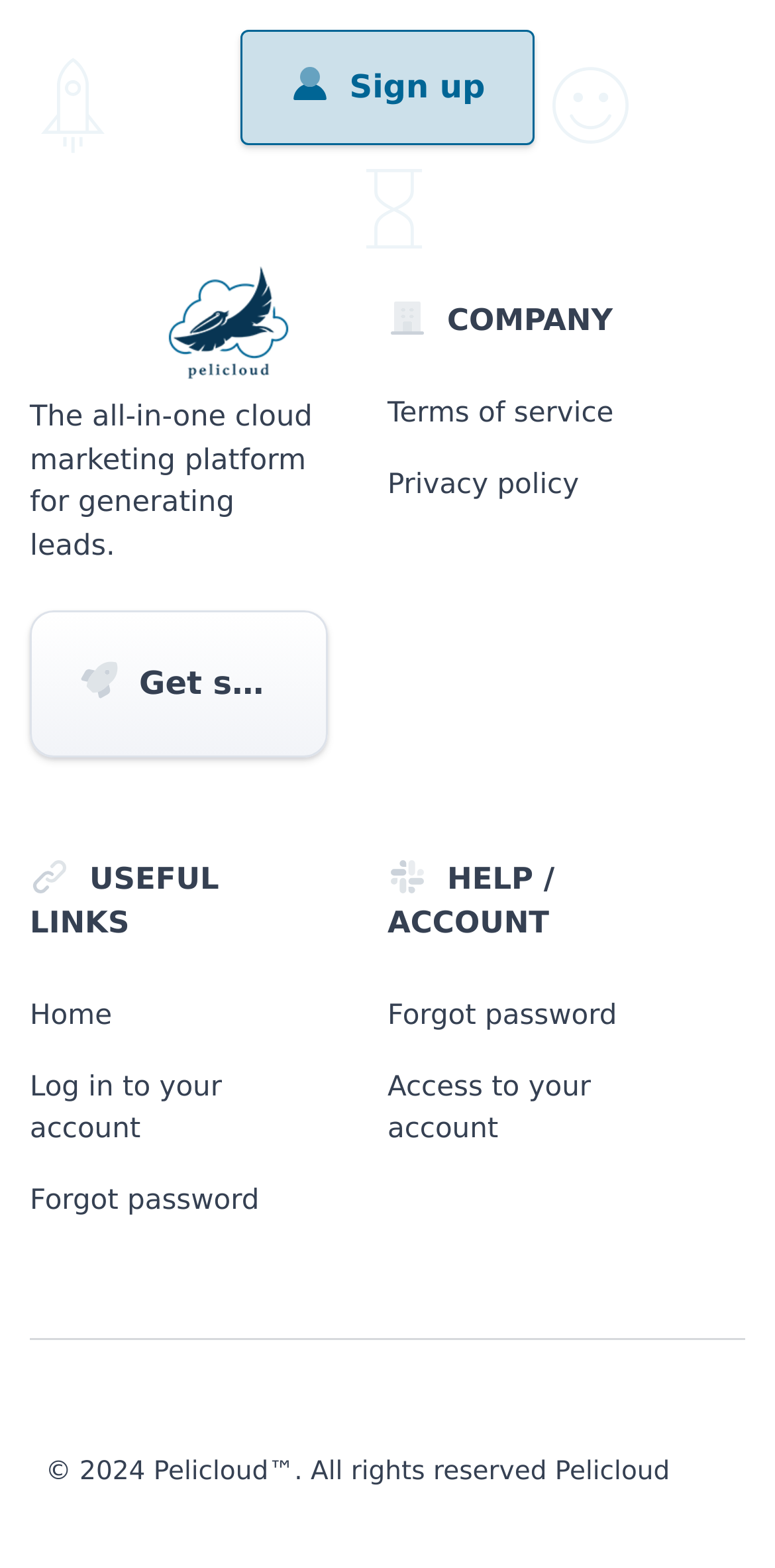What is the orientation of the separator?
Based on the screenshot, provide a one-word or short-phrase response.

Horizontal